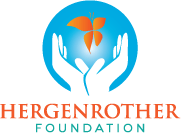What is the color of the word 'FOUNDATION' in the logo?
Carefully analyze the image and provide a thorough answer to the question.

According to the caption, the word 'FOUNDATION' is written in a softer teal hue, which emphasizes the organization's commitment to community support and positive change.